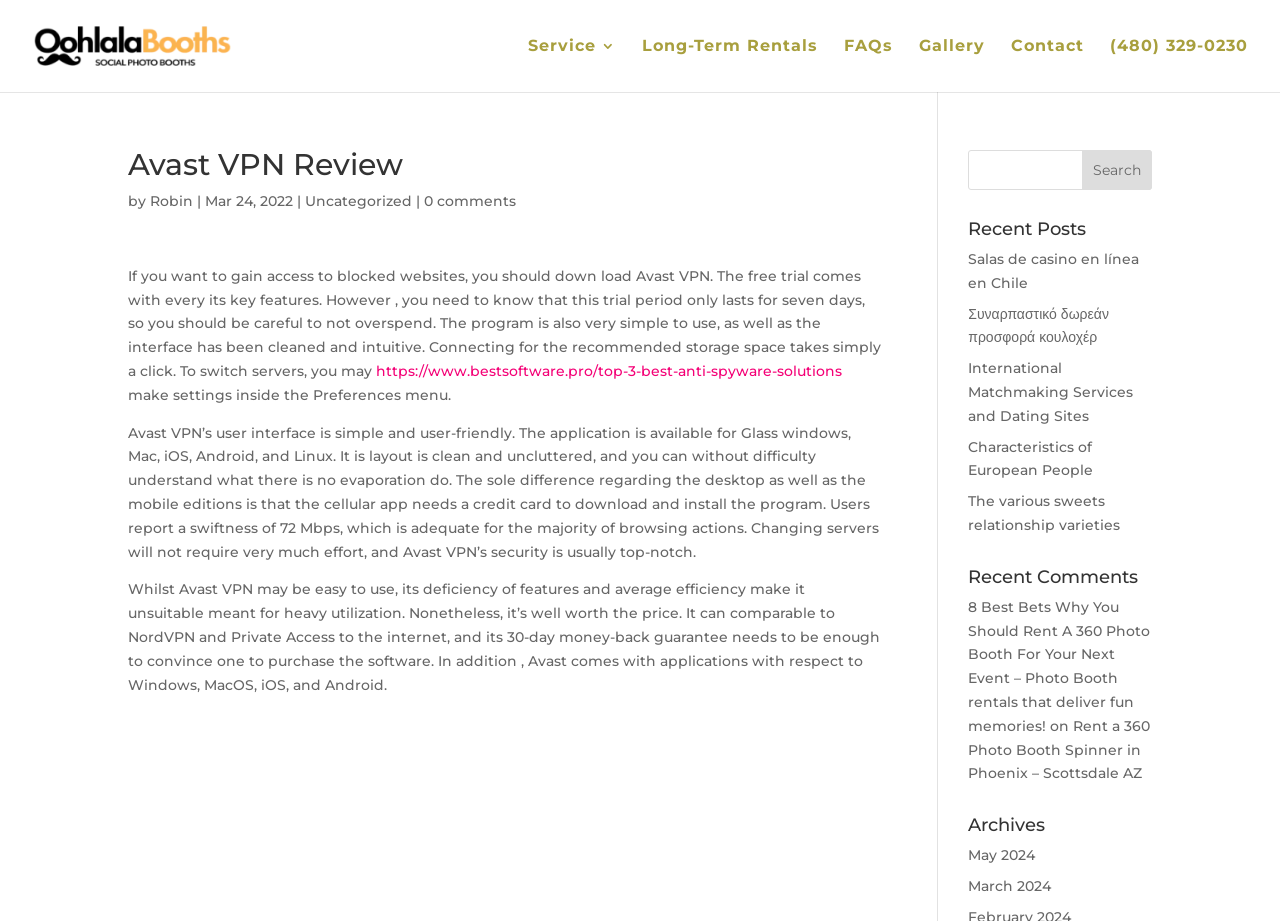What operating systems is Avast VPN available for?
Give a one-word or short phrase answer based on the image.

Windows, Mac, iOS, Android, and Linux